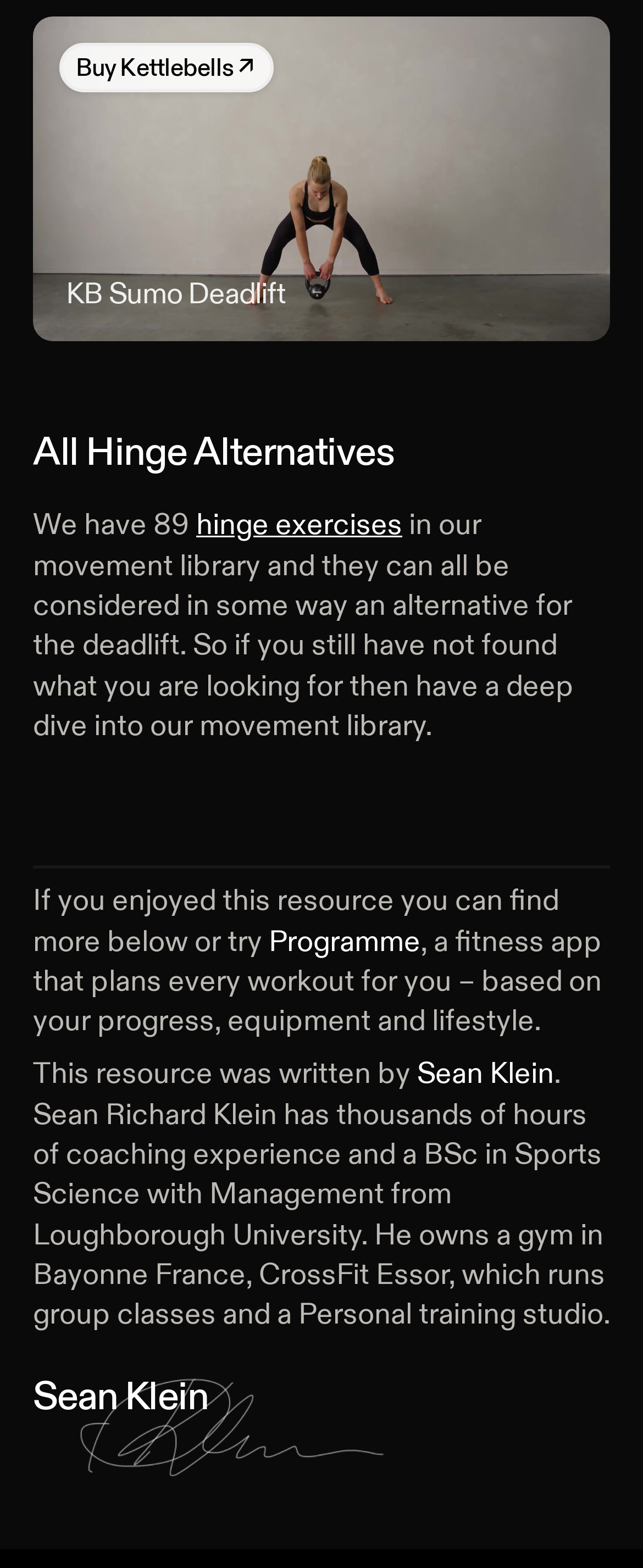Based on the element description, predict the bounding box coordinates (top-left x, top-left y, bottom-right x, bottom-right y) for the UI element in the screenshot: Sean Klein

[0.649, 0.673, 0.862, 0.697]